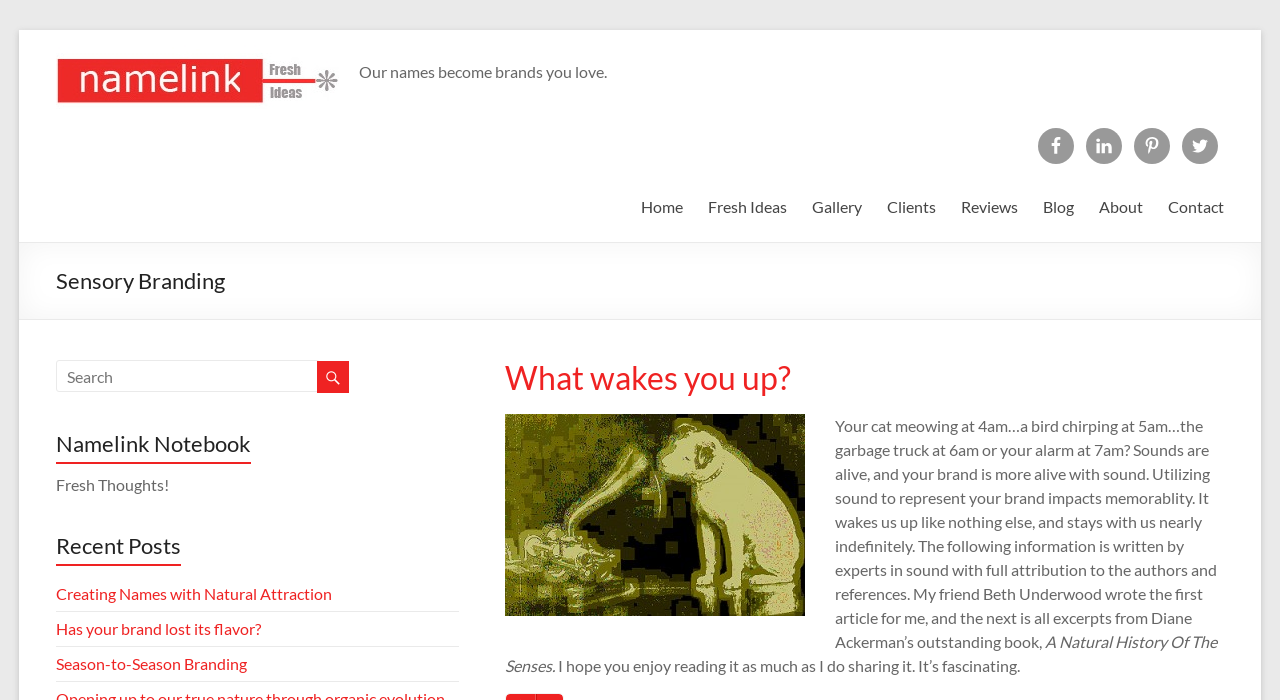Please find the bounding box for the UI element described by: "Sarah travelled to Puchong!".

None